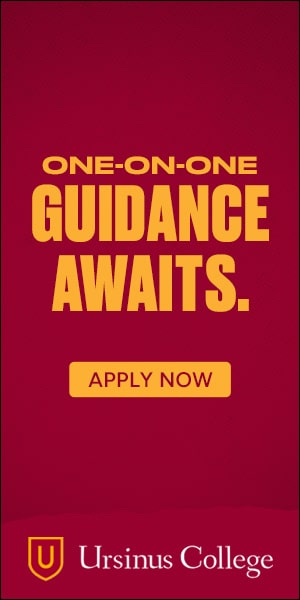Generate an elaborate description of what you see in the image.

The image promotes Ursinus College, featuring bold text that reads "ONE-ON-ONE GUIDANCE AWAITS." The design emphasizes accessibility and support for prospective students, inviting them to take action with a prominent "APPLY NOW" button at the bottom. The background is a deep red, which enhances the visibility of the yellow text, conveying warmth and encouragement. This advertisement aims to attract high school students seeking personalized guidance in their educational journey, particularly during High School Counselor Week, as referenced in the surrounding content.